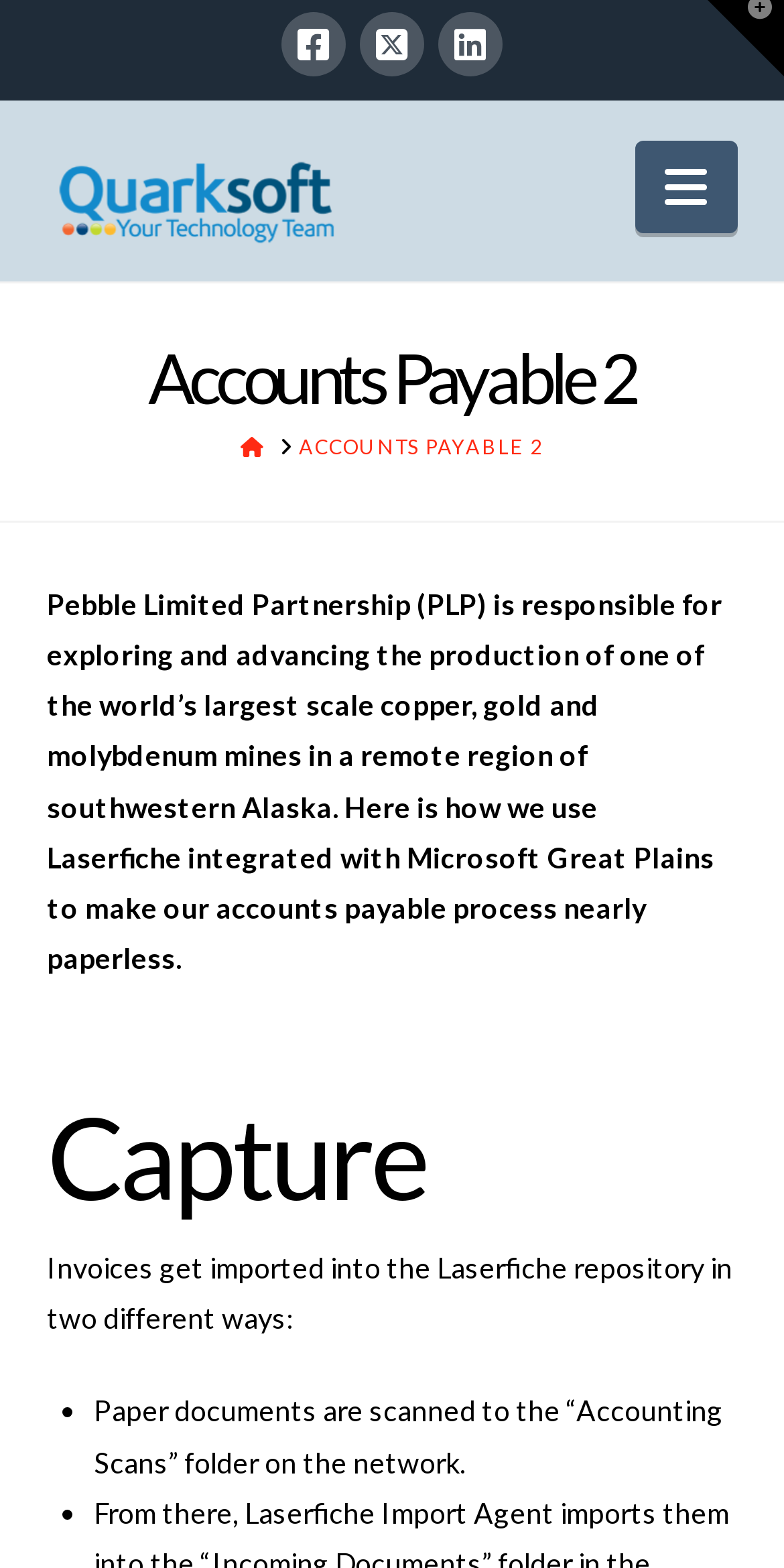How are paper documents imported into the Laserfiche repository?
Provide a well-explained and detailed answer to the question.

I found the answer by reading the StaticText element which describes the process of importing paper documents into the Laserfiche repository, specifically the sentence that mentions 'Paper documents are scanned to the “Accounting Scans” folder on the network'.